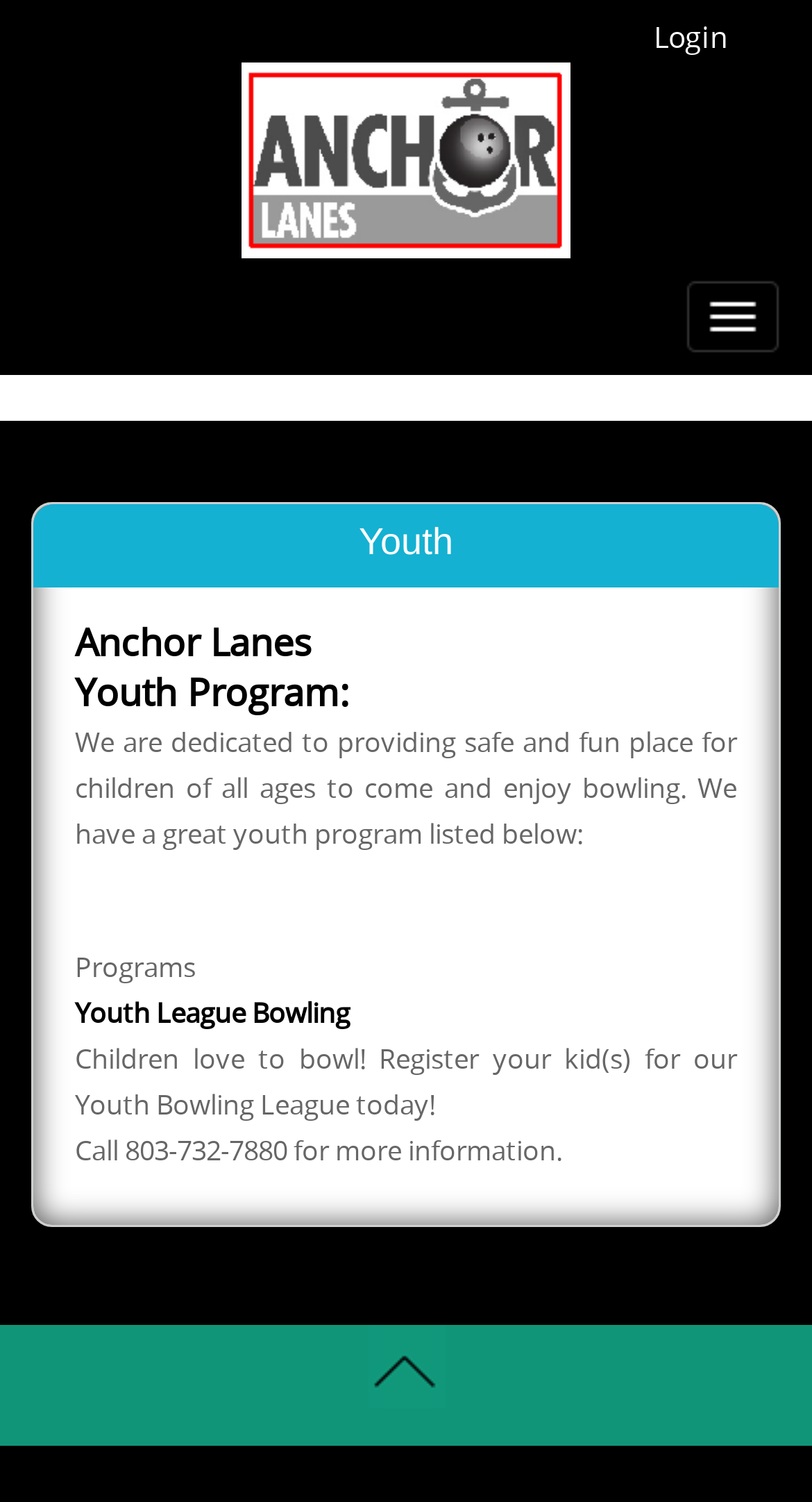Find the bounding box of the UI element described as: "aria-label="Anchor Lanes" title="Anchor Lanes"". The bounding box coordinates should be given as four float values between 0 and 1, i.e., [left, top, right, bottom].

[0.297, 0.098, 0.703, 0.123]